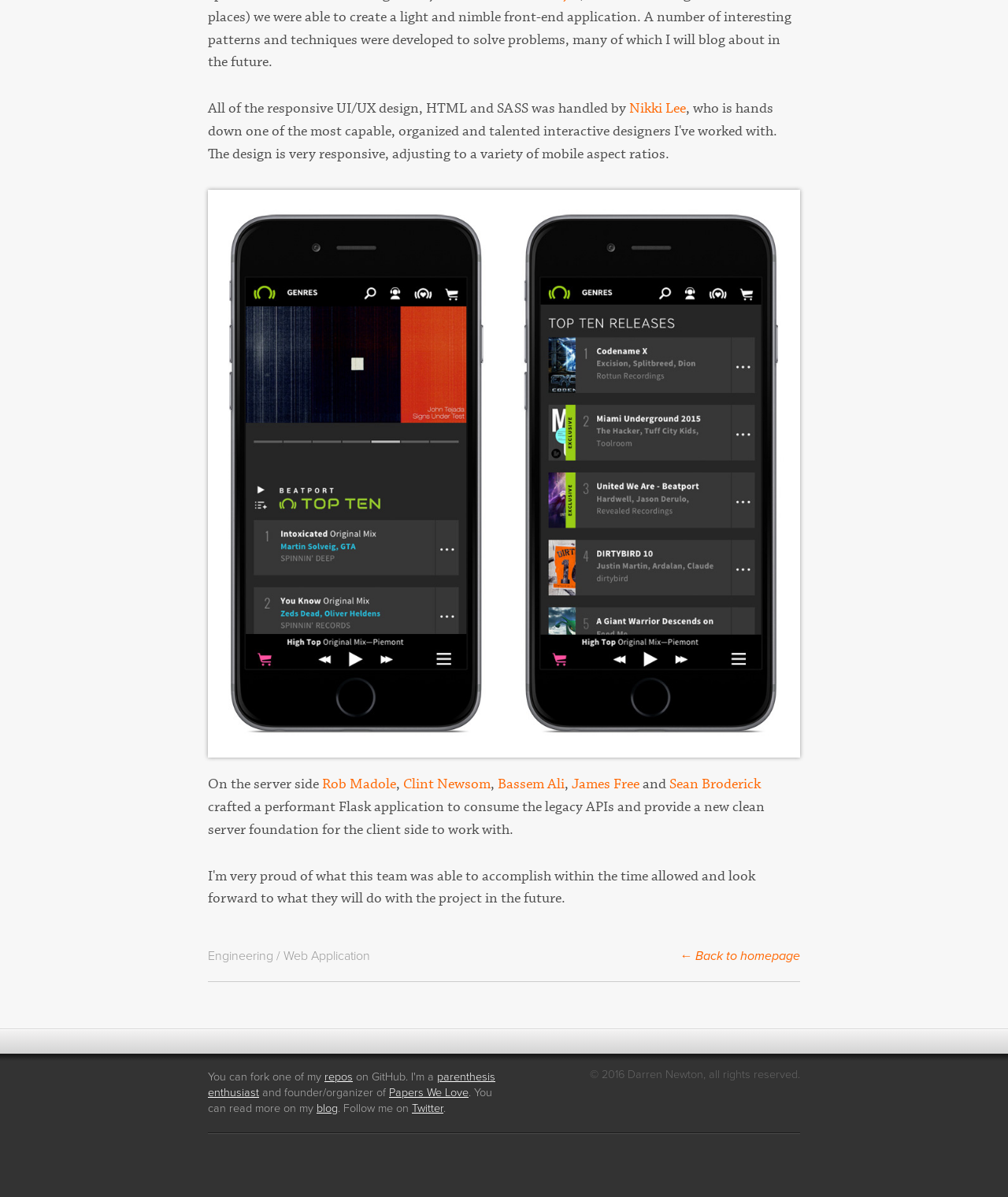Determine the bounding box for the UI element described here: "repos".

[0.322, 0.894, 0.35, 0.905]